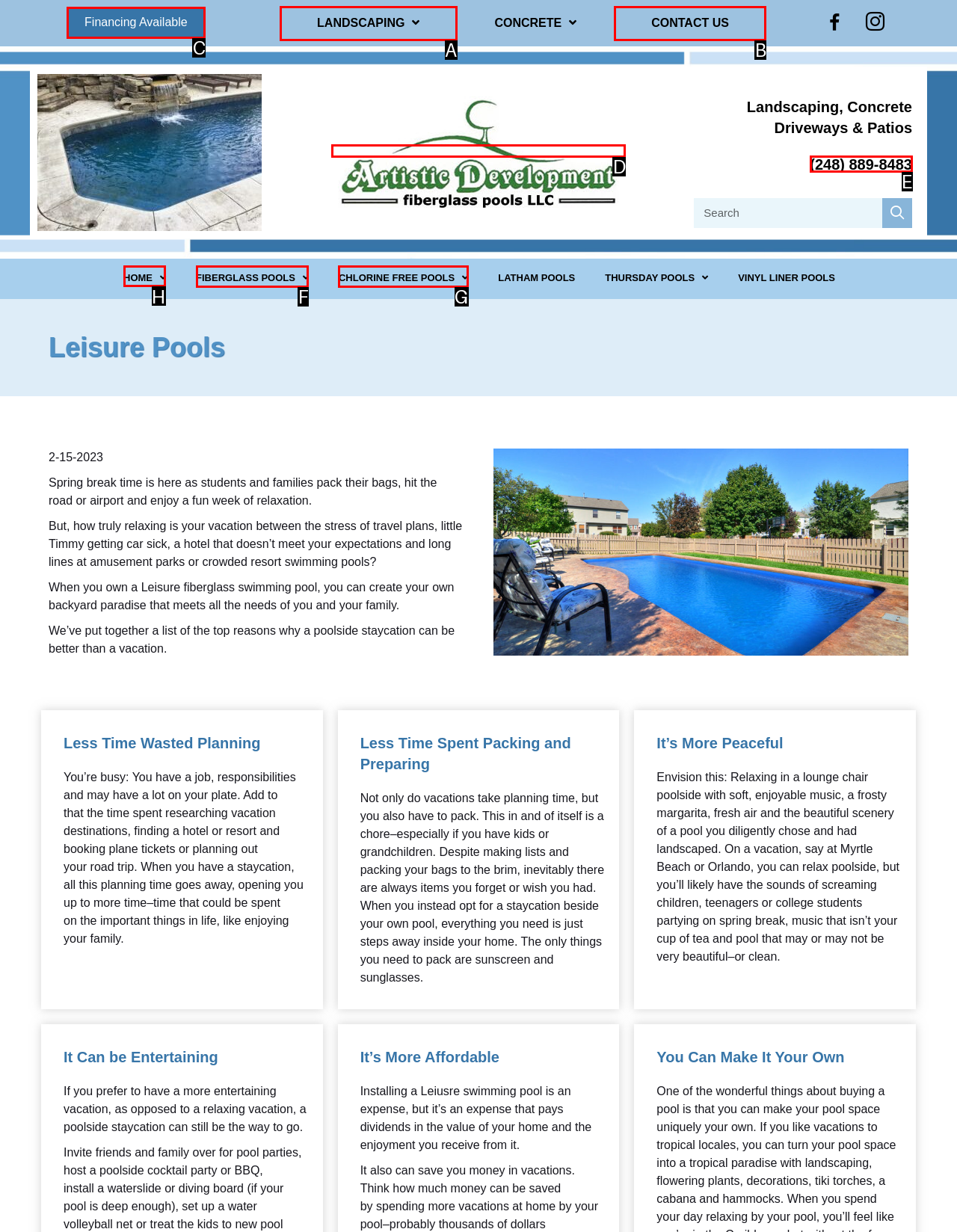Point out the specific HTML element to click to complete this task: Go to the 'HOME' page Reply with the letter of the chosen option.

H